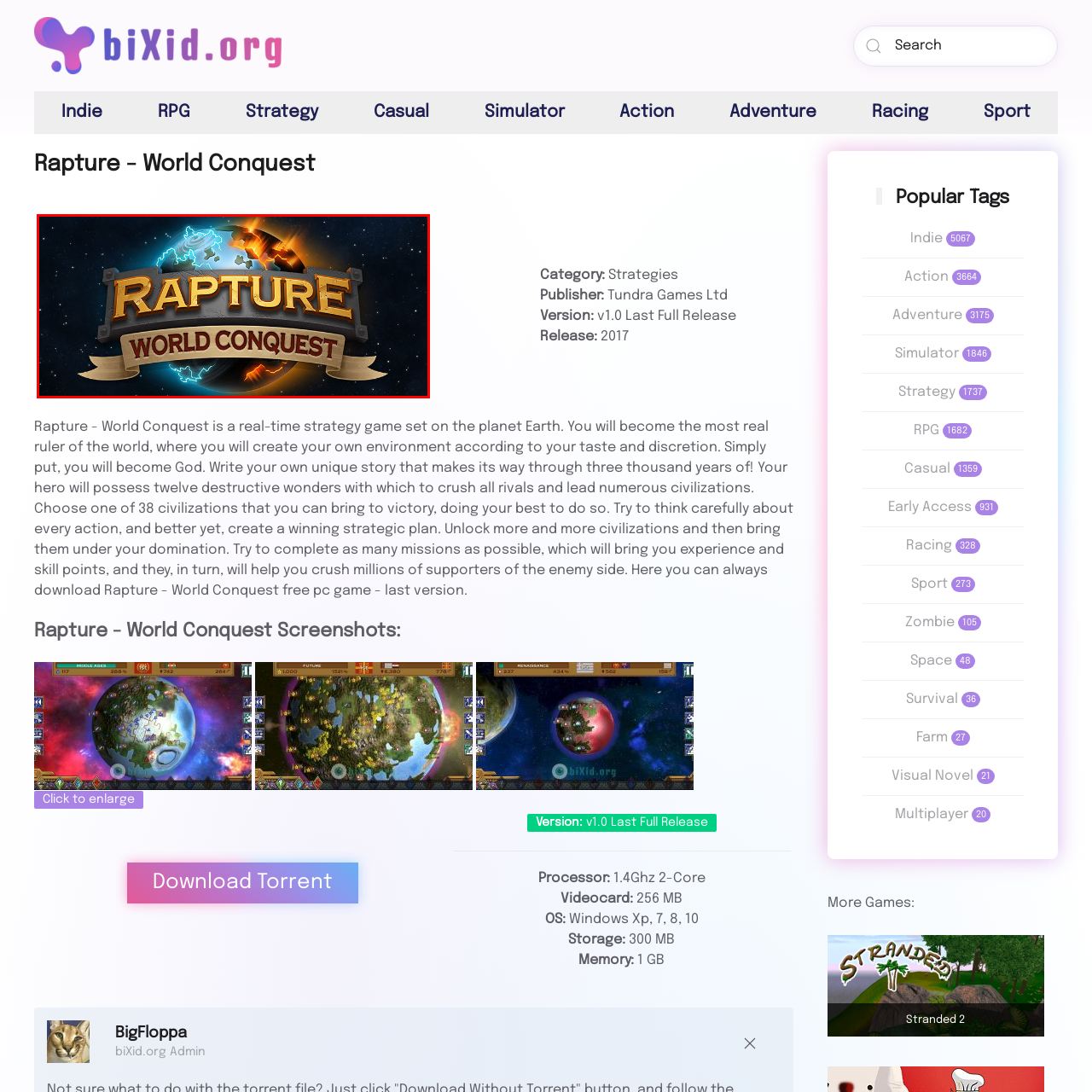Provide a thorough description of the scene depicted within the red bounding box.

The image showcases the logo for the video game "Rapture - World Conquest." The logo features a bold, metallic font with the word "RAPTURE" prominently displayed at the top in large letters, accented by a glowing aura. Below it, the subtitle "WORLD CONQUEST" is inscribed on a flowing banner, indicating the game's strategic theme. The backdrop includes a stylized representation of Earth, surrounded by cosmic elements, emphasizing the game's focus on global domination and strategy. This logo encapsulates the essence of the game, inviting players to immerse themselves in an epic conquest of civilizations.